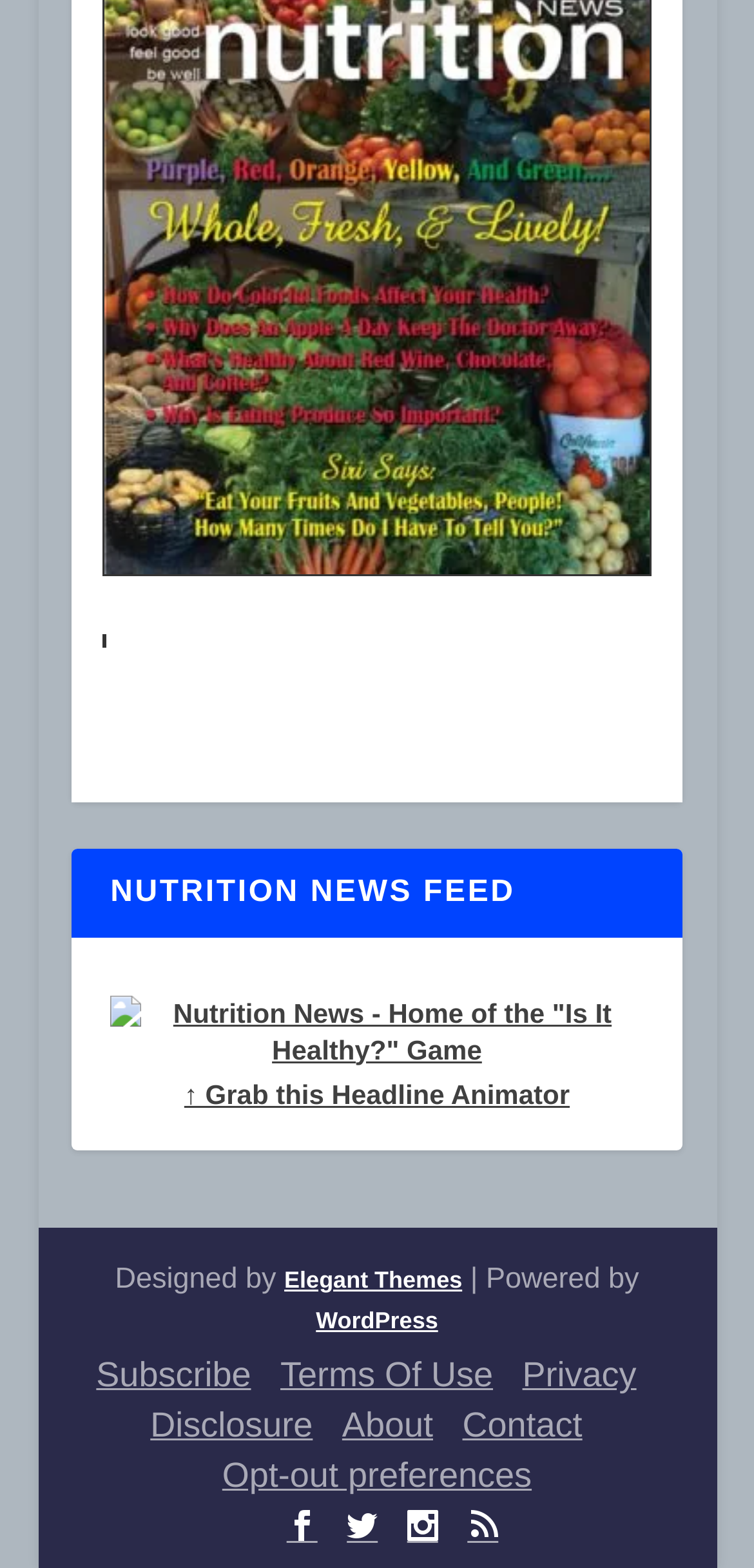Locate the bounding box coordinates of the clickable area needed to fulfill the instruction: "Visit the Home of the 'Is It Healthy?' Game".

[0.146, 0.659, 0.854, 0.679]